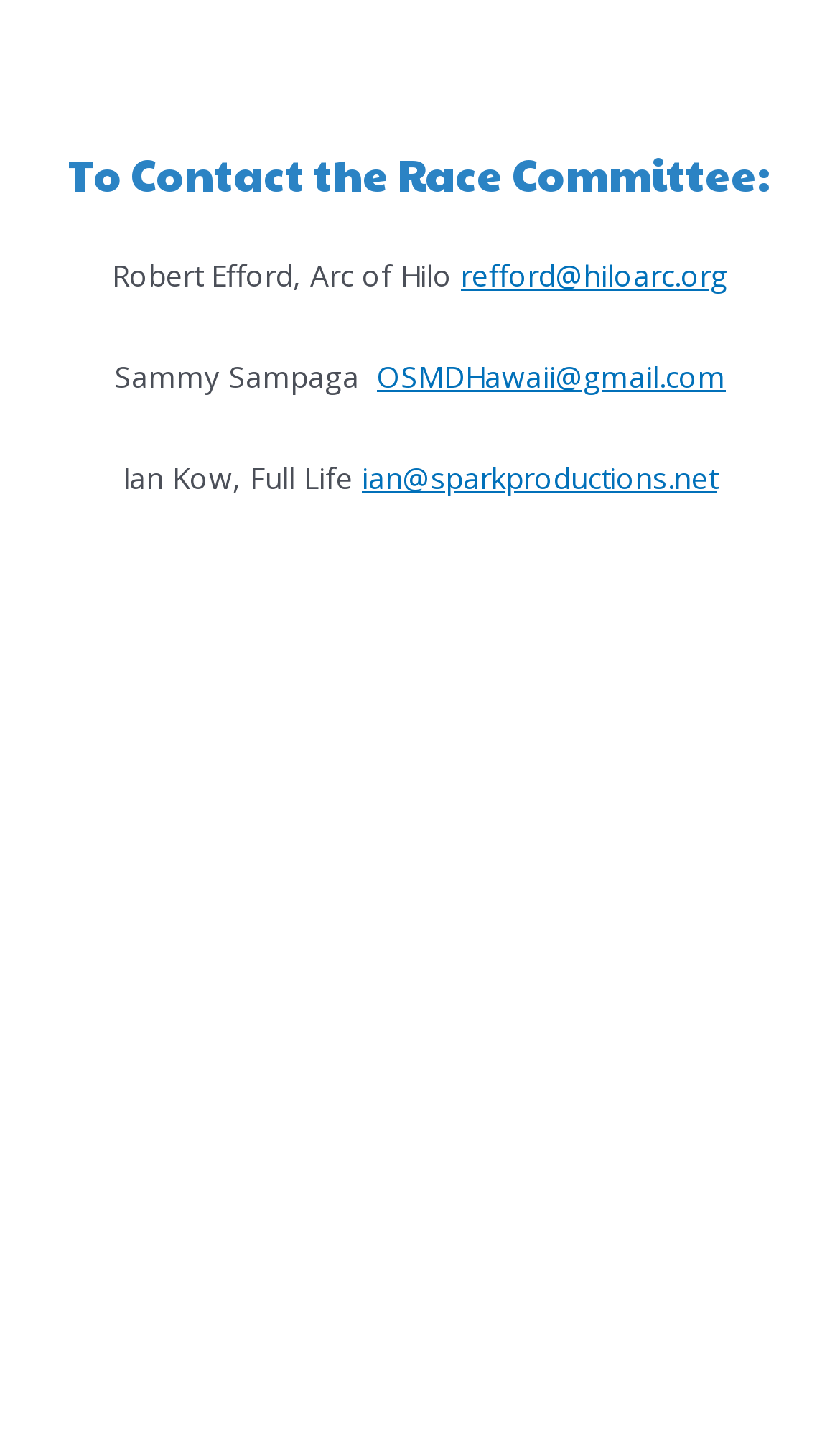What is the position of the Ohana Waa Laulima logo? Observe the screenshot and provide a one-word or short phrase answer.

Bottom left